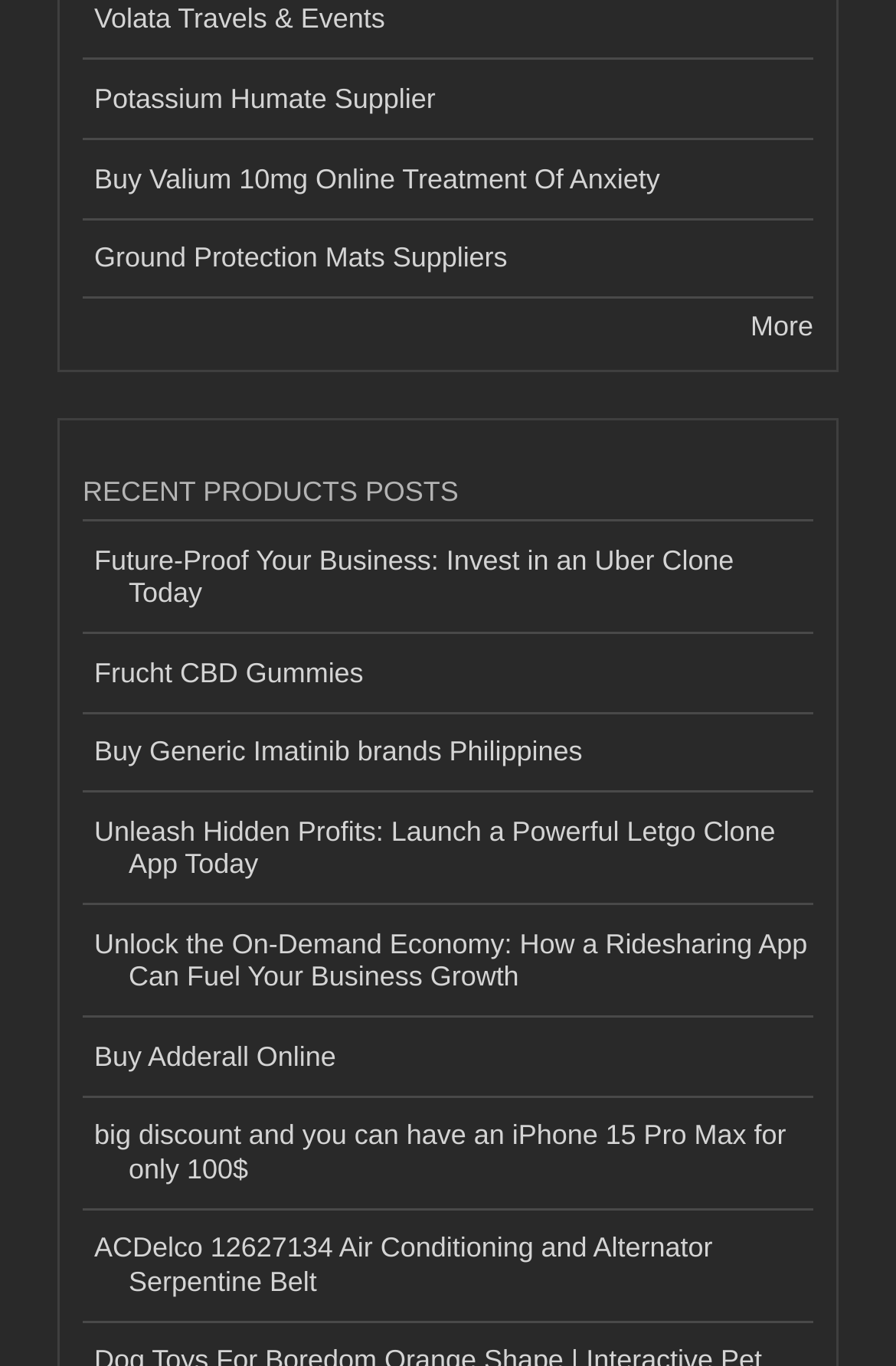Find the bounding box coordinates of the area that needs to be clicked in order to achieve the following instruction: "See more products". The coordinates should be specified as four float numbers between 0 and 1, i.e., [left, top, right, bottom].

[0.838, 0.227, 0.908, 0.251]